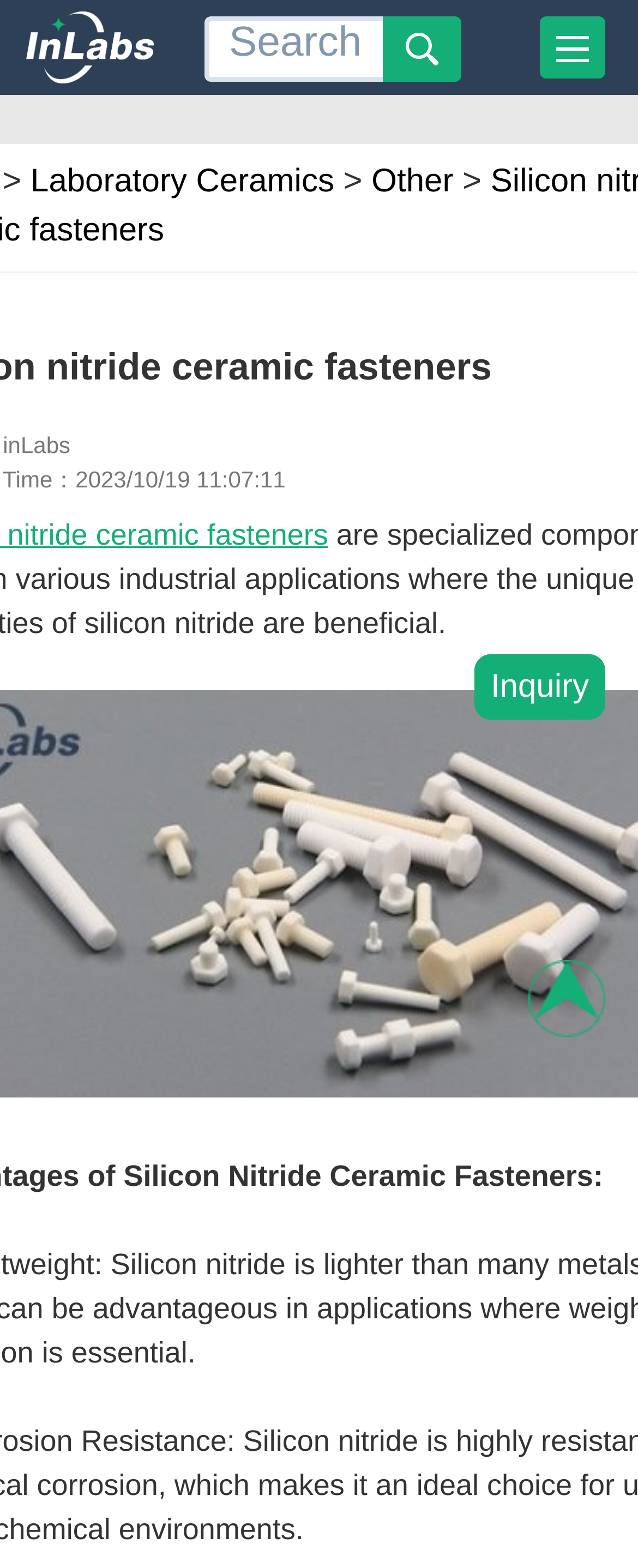Please provide the main heading of the webpage content.

Silicon nitride ceramic fasteners